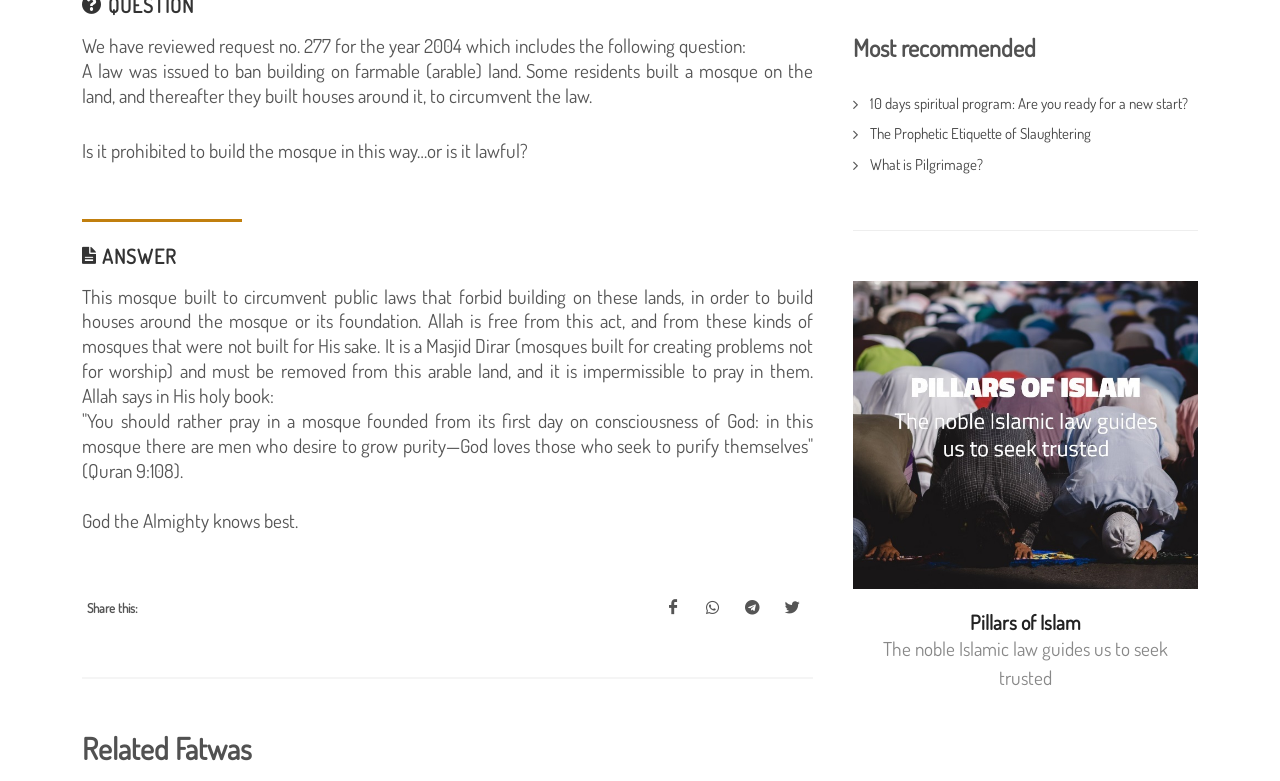Extract the bounding box coordinates of the UI element described by: "Pillars of Islam". The coordinates should include four float numbers ranging from 0 to 1, e.g., [left, top, right, bottom].

[0.481, 0.78, 0.567, 0.813]